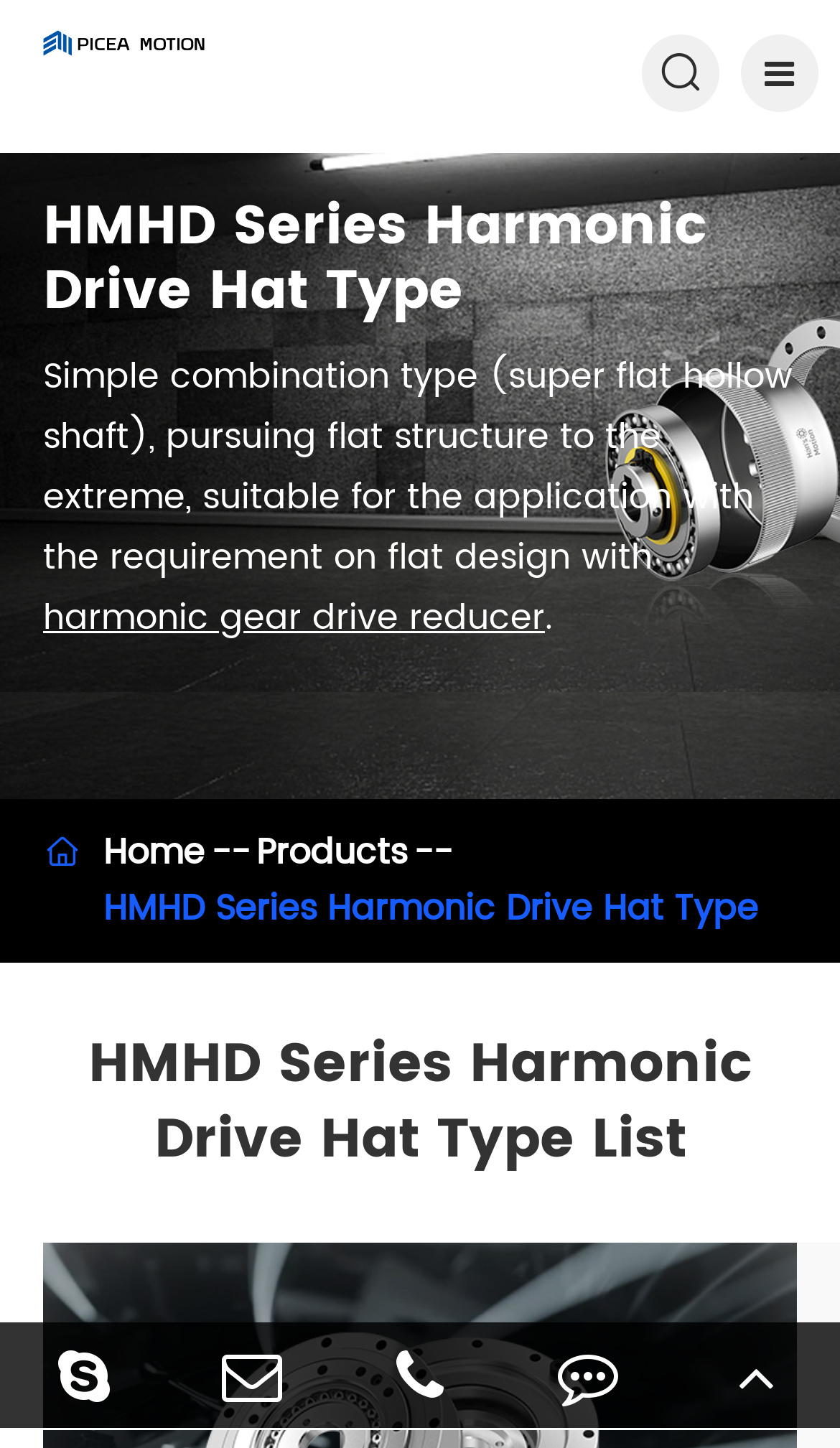Using the provided description parent_node: + 86 18649687871 title="TEL", find the bounding box coordinates for the UI element. Provide the coordinates in (top-left x, top-left y, bottom-right x, bottom-right y) format, ensuring all values are between 0 and 1.

[0.4, 0.913, 0.6, 0.986]